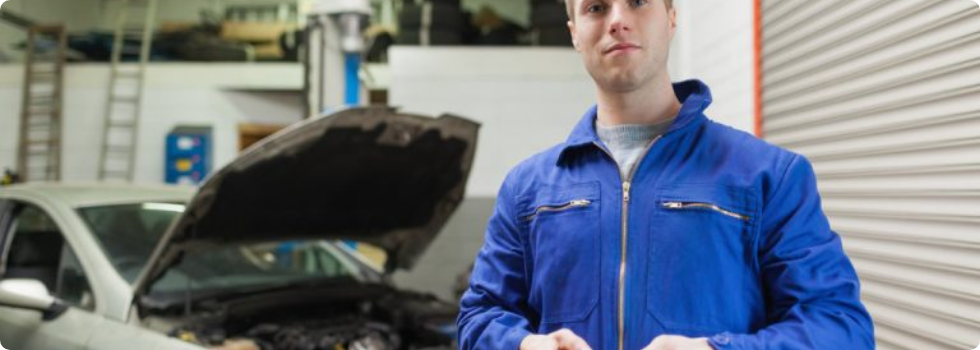What is in the background of the image?
Identify the answer in the screenshot and reply with a single word or phrase.

tools and equipment